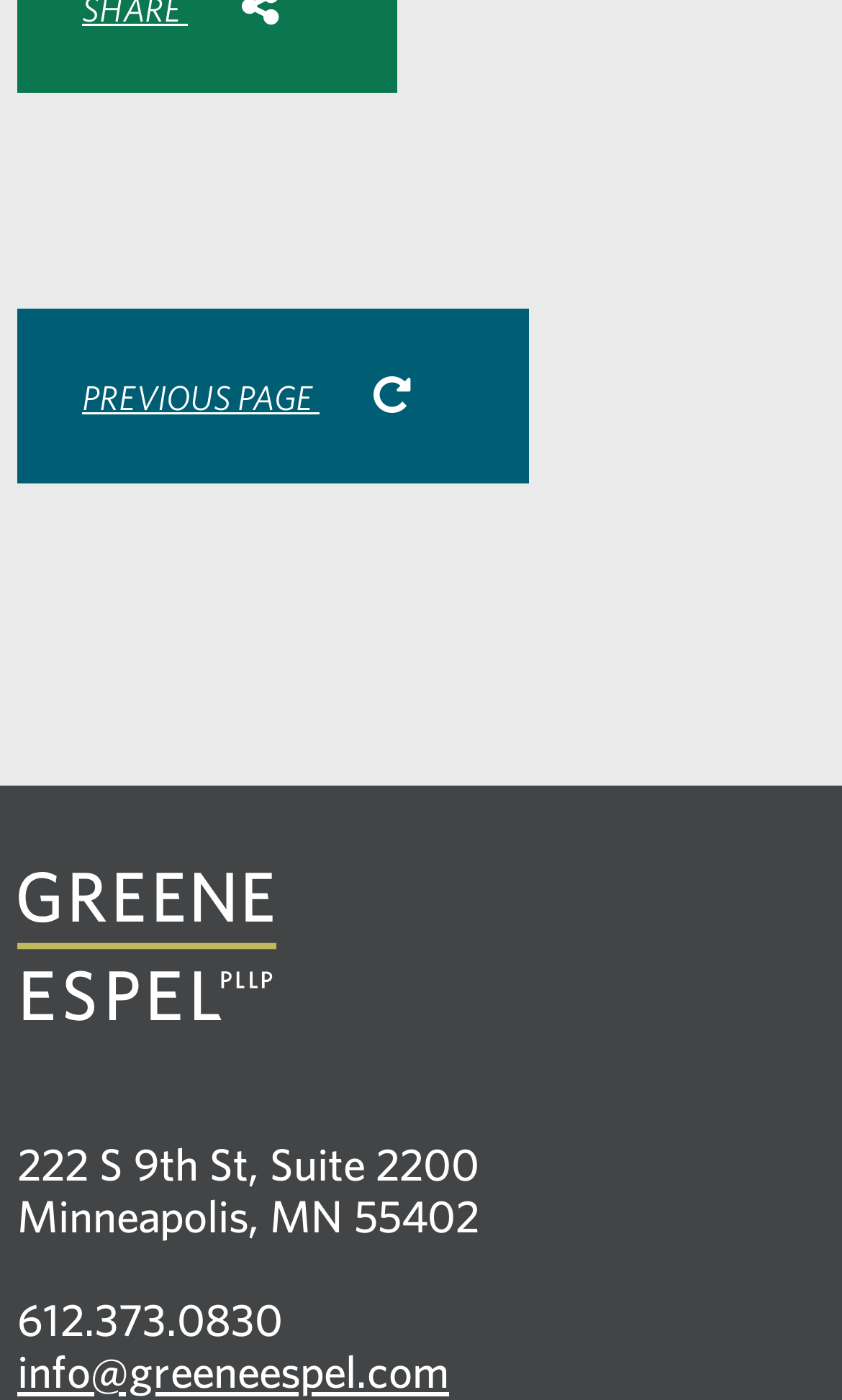Please answer the following question using a single word or phrase: 
What is the company's address?

222 S 9th St, Suite 2200, Minneapolis, MN 55402